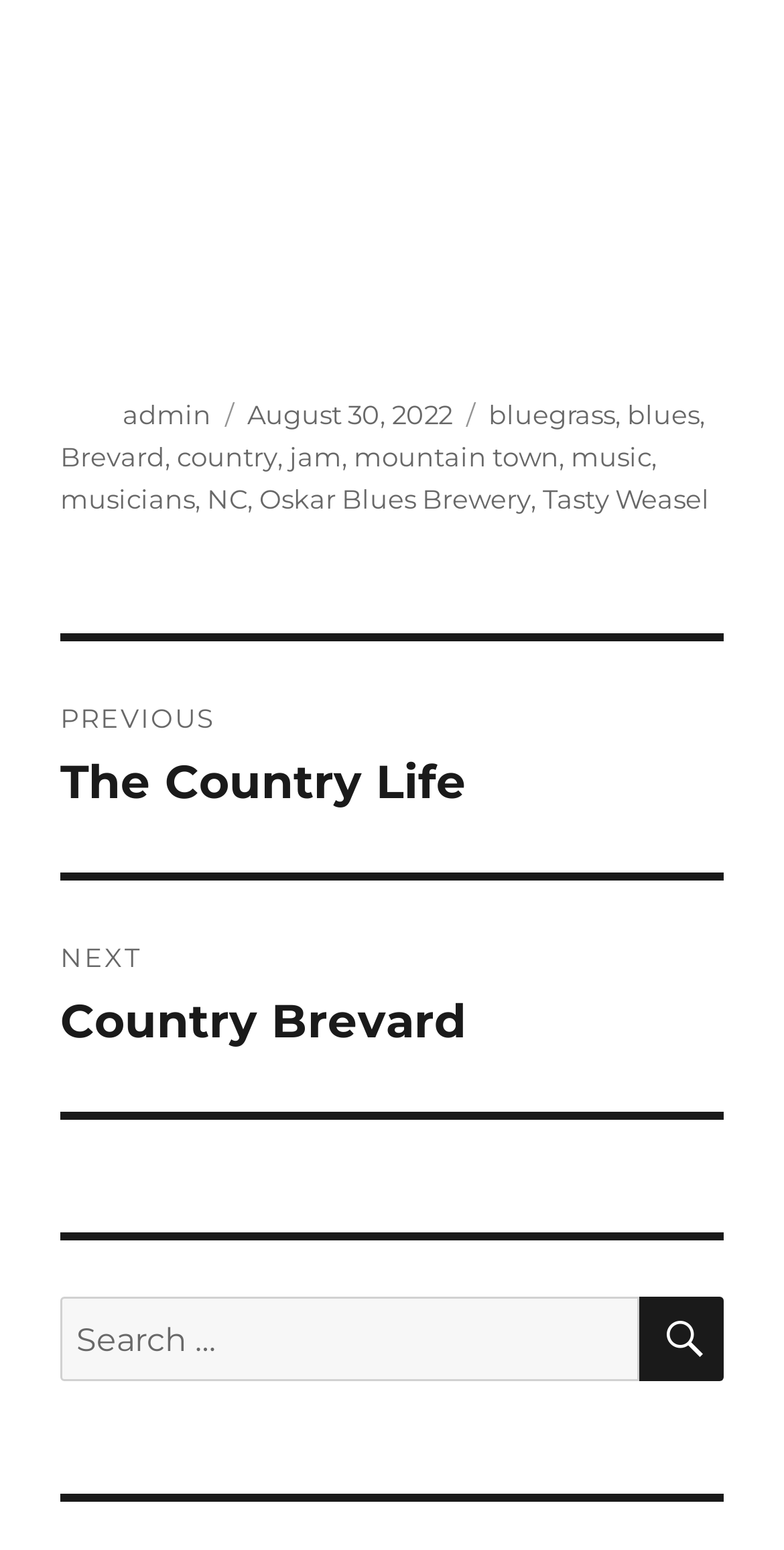Please identify the bounding box coordinates of the clickable element to fulfill the following instruction: "click the link to contact". The coordinates should be four float numbers between 0 and 1, i.e., [left, top, right, bottom].

None